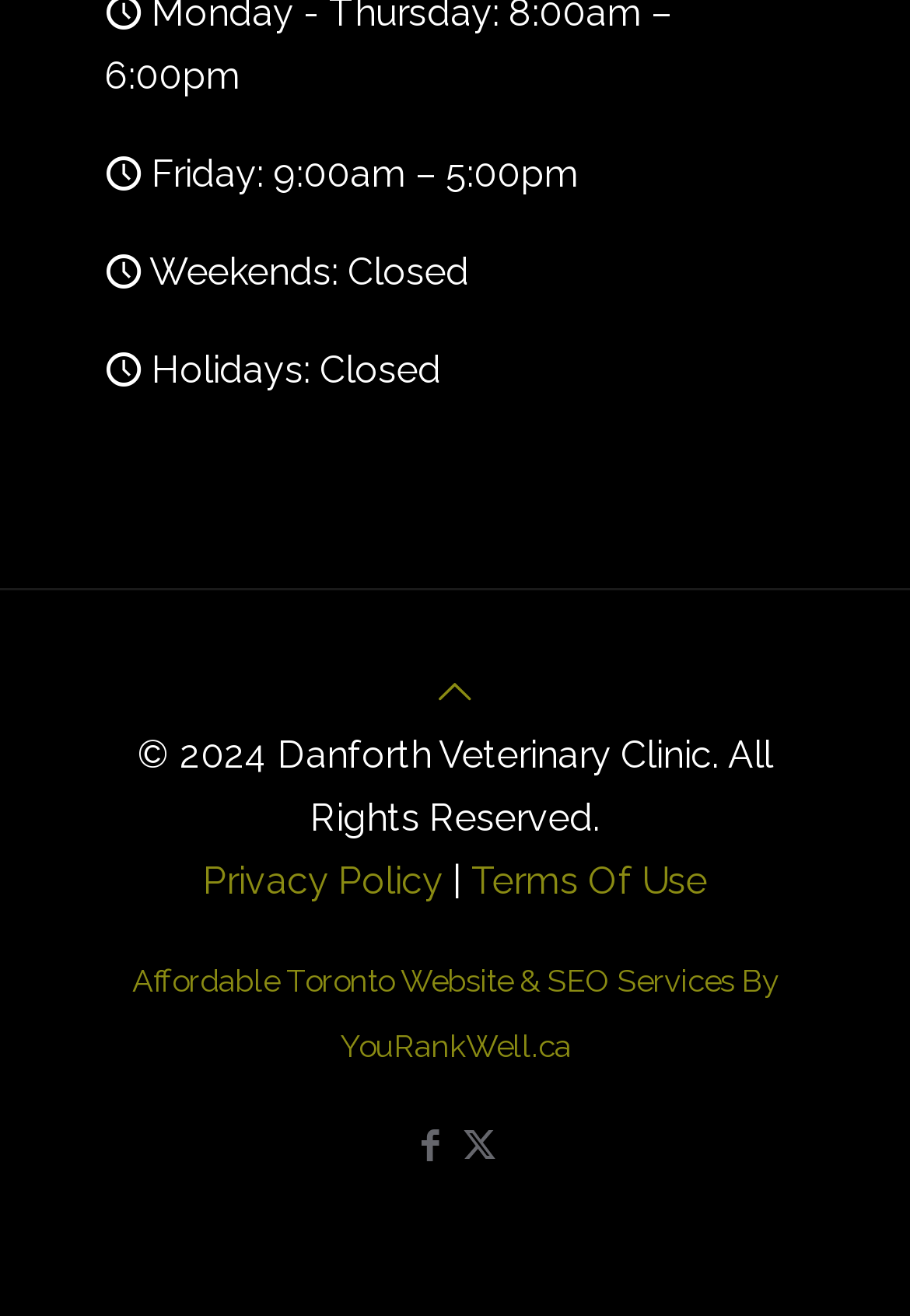What are the clinic's hours on Friday?
Using the image as a reference, answer the question in detail.

I found the clinic's hours on Friday by looking at the StaticText element with the text 'Friday: 9:00am – 5:00pm' which is located at the top of the webpage.